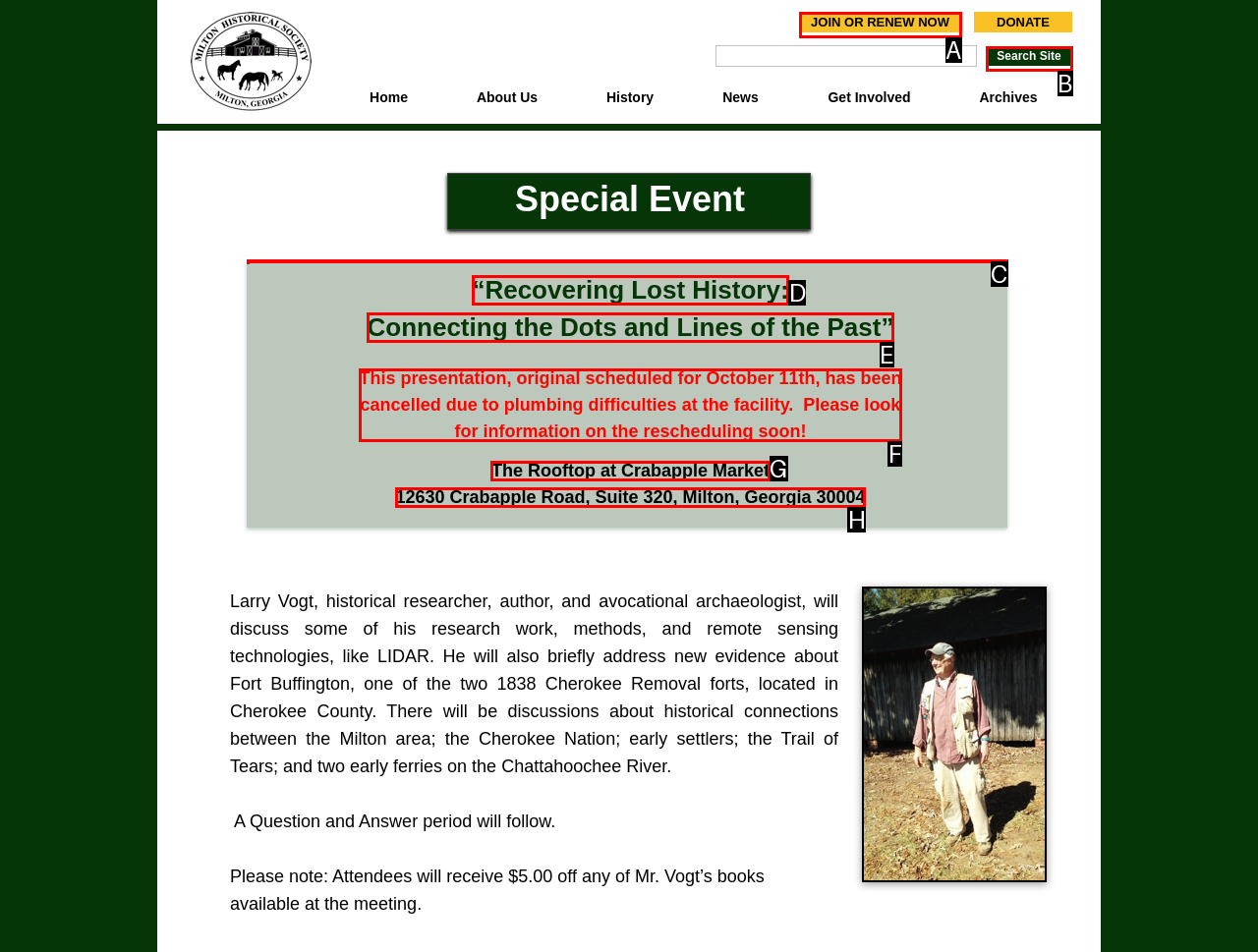From the description: The Rooftop at Crabapple Market, select the HTML element that fits best. Reply with the letter of the appropriate option.

G